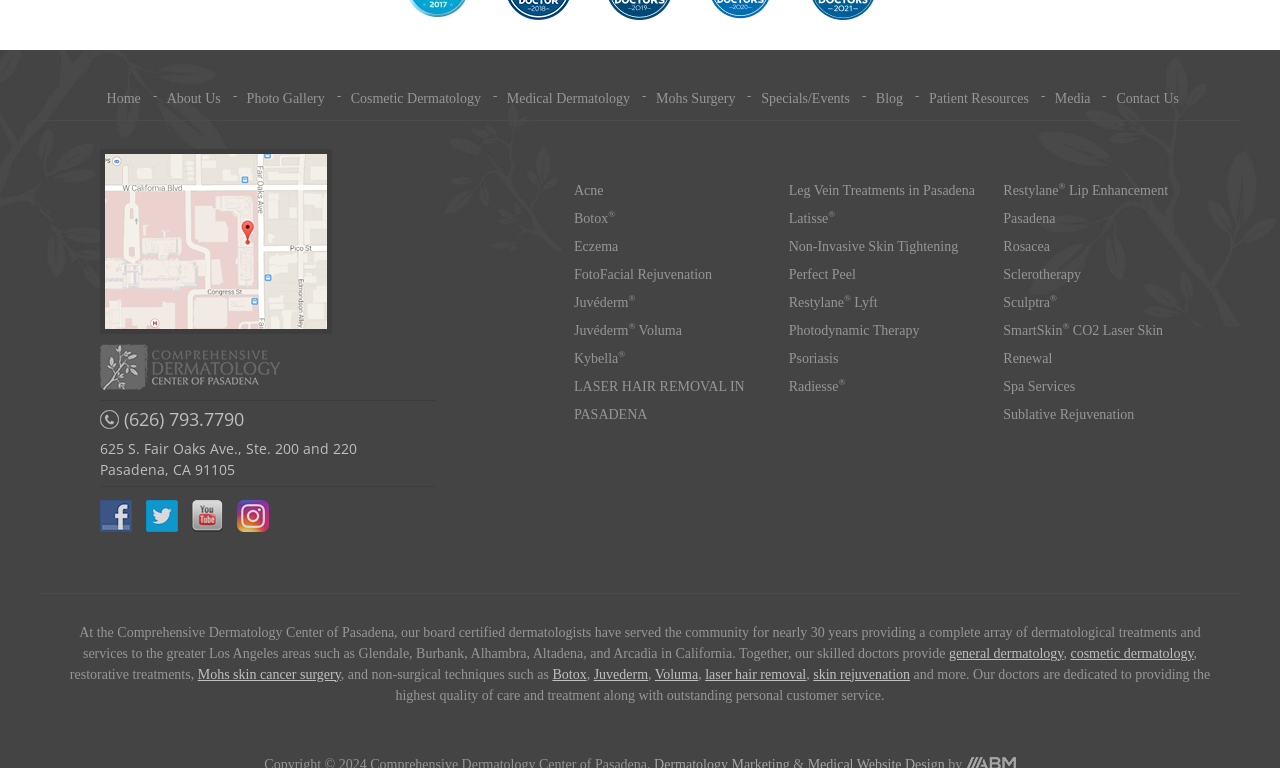Analyze the image and give a detailed response to the question:
How many links are in the navigation menu?

I counted the links in the navigation menu at the top of the page, which are 'Home', 'About Us', 'Photo Gallery', 'Cosmetic Dermatology', 'Medical Dermatology', 'Mohs Surgery', 'Specials/Events', 'Blog', 'Patient Resources', 'Media', and 'Contact Us'. There are 11 links in total.